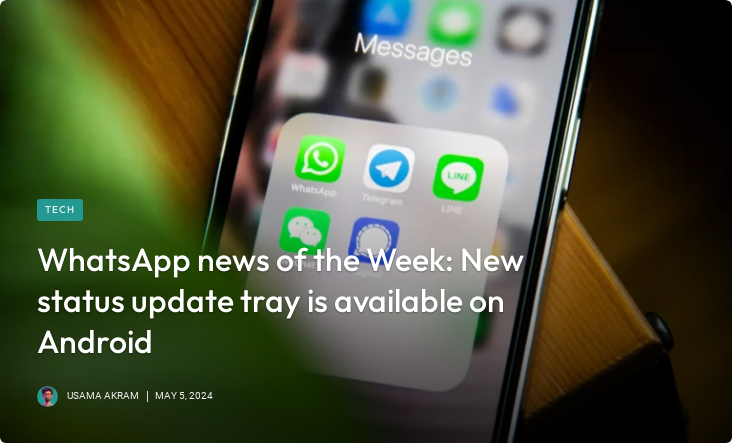Using the information shown in the image, answer the question with as much detail as possible: What is the author's name of the article?

The author's name is displayed below the headline, alongside the date May 5, 2024, which provides context to the article as part of the latest tech news.